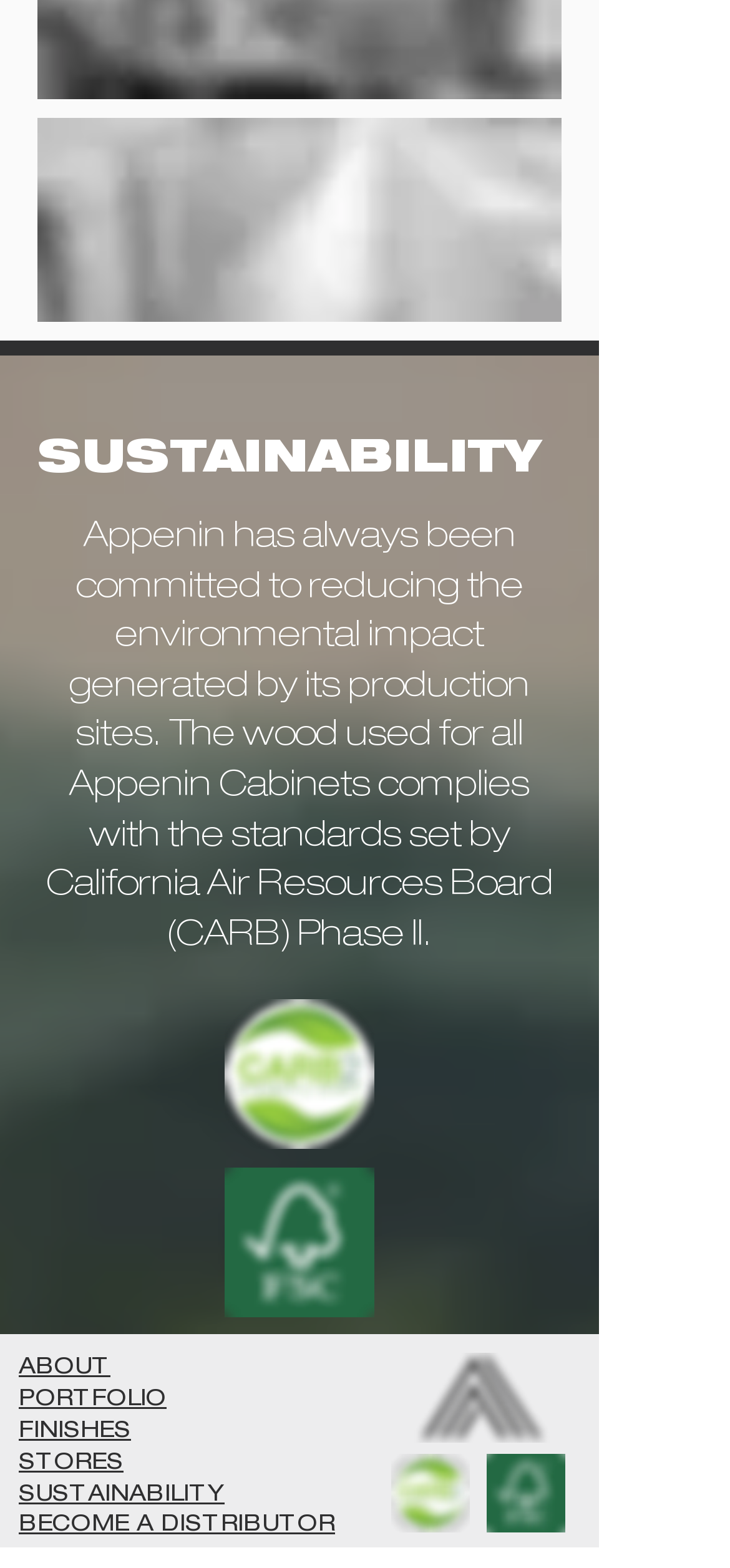Provide a brief response to the question using a single word or phrase: 
How many links are there in the navigation menu?

6